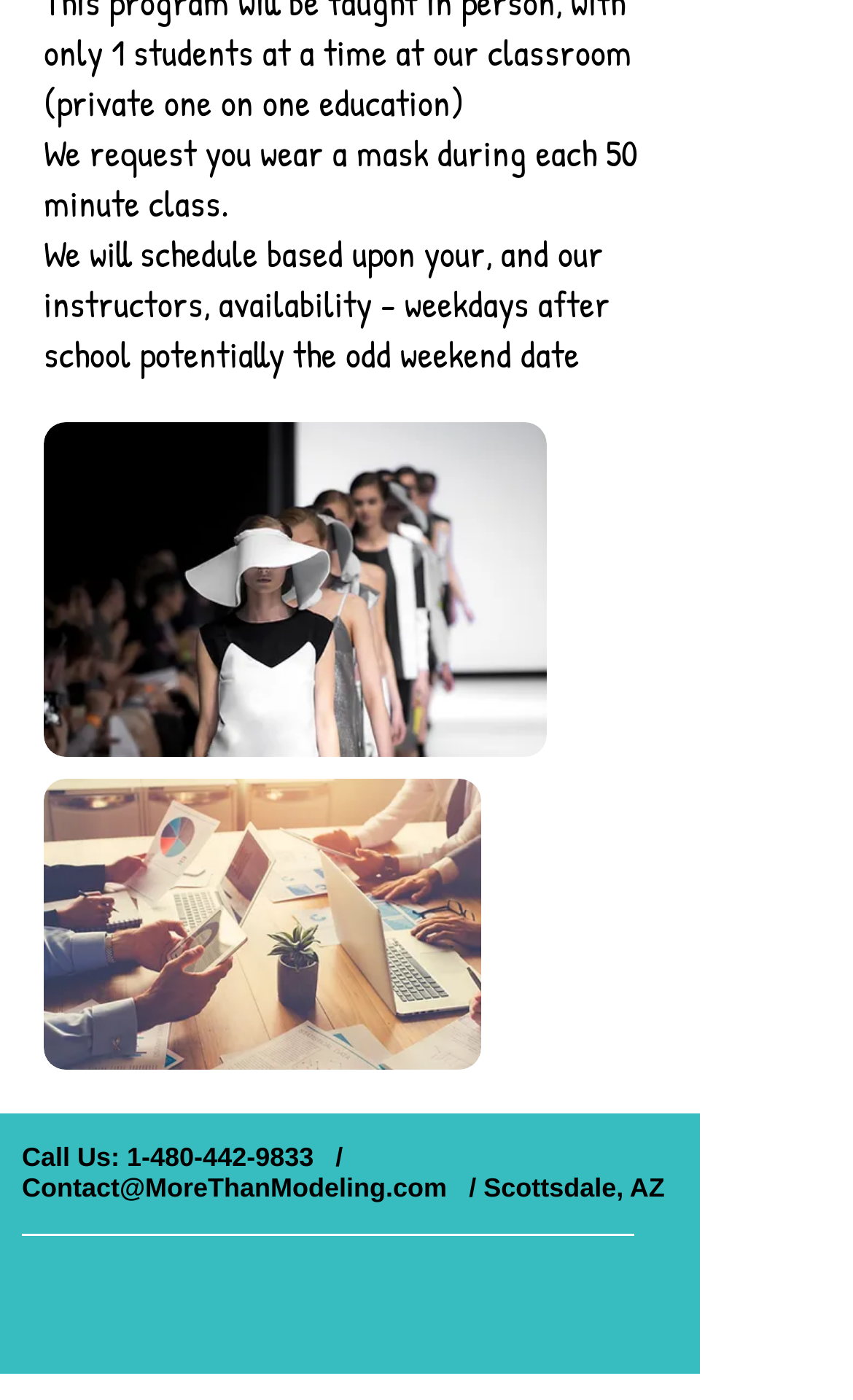Find and provide the bounding box coordinates for the UI element described with: "aria-label="Facebook Social Icon"".

[0.159, 0.928, 0.249, 0.983]